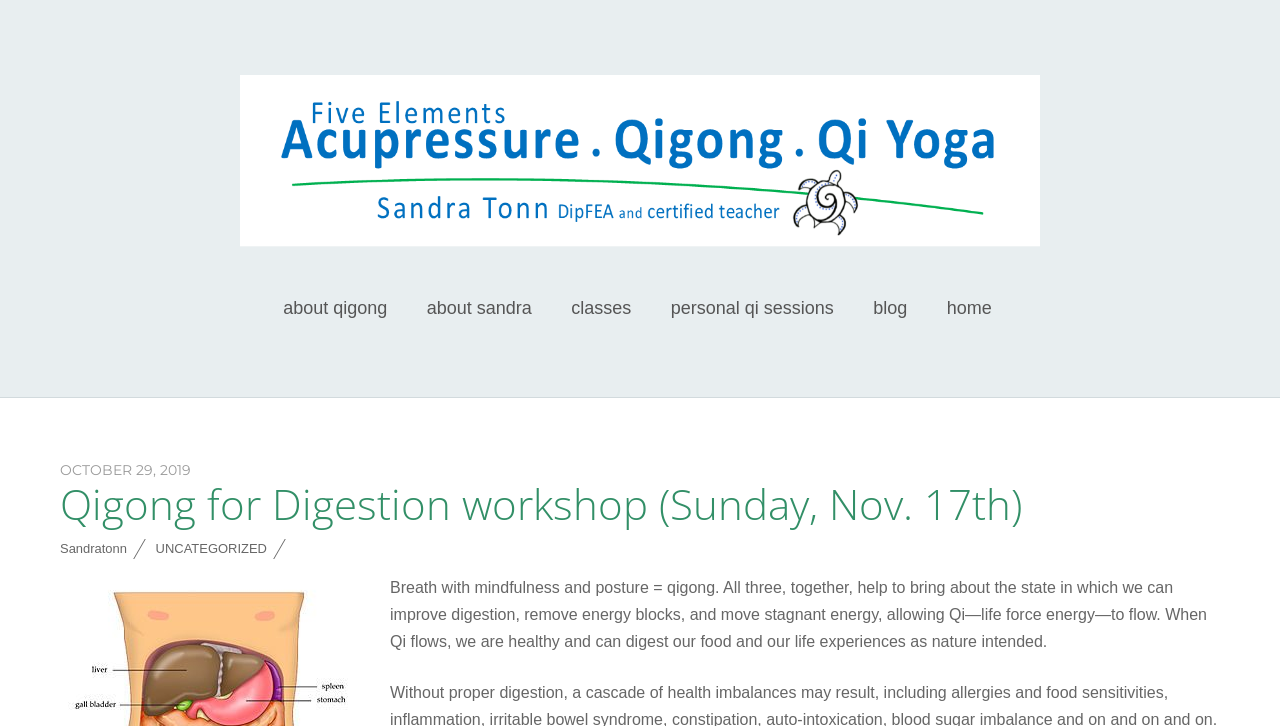Provide a brief response to the question below using one word or phrase:
How many links are there in the top navigation menu?

6